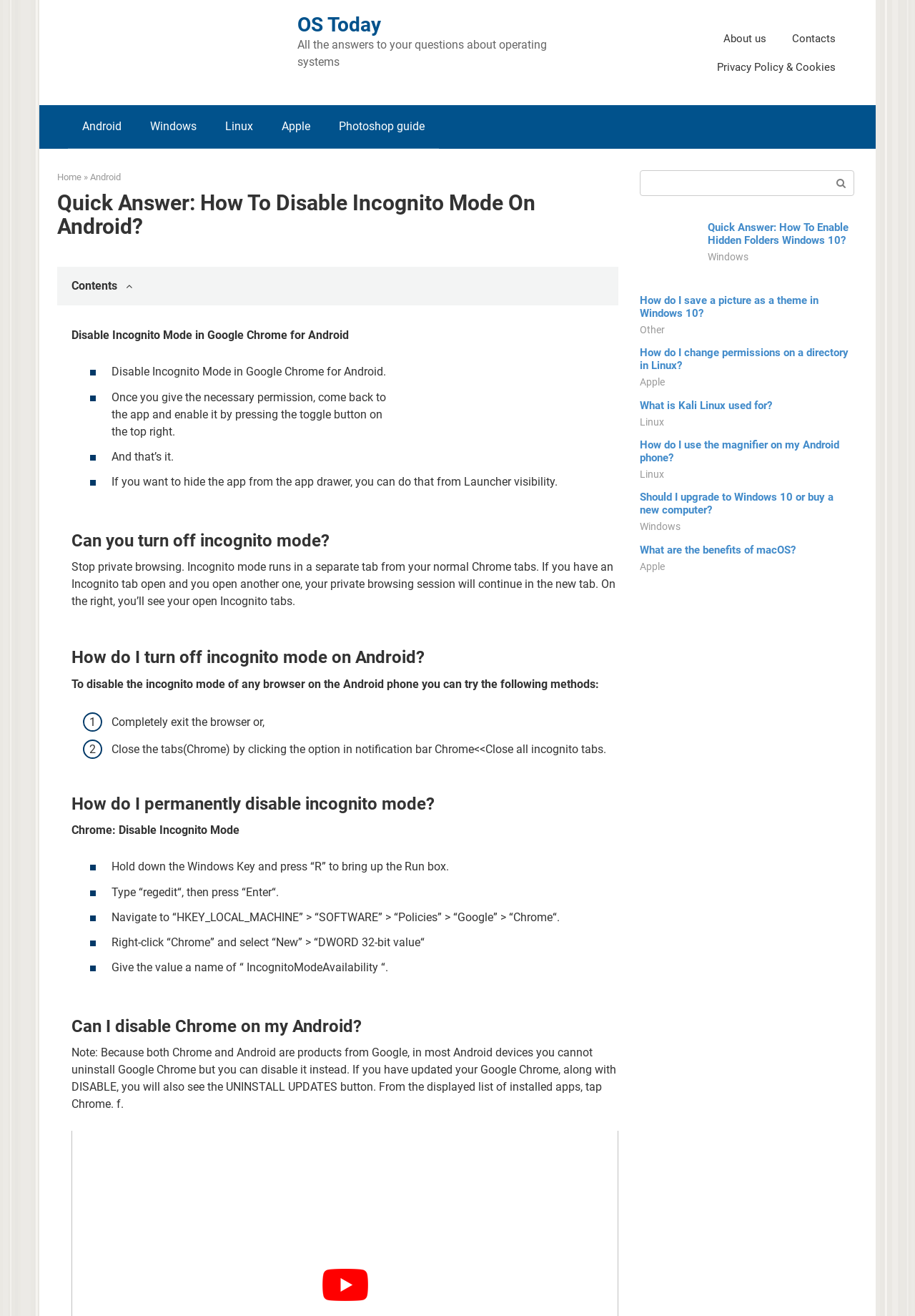Provide the bounding box coordinates in the format (top-left x, top-left y, bottom-right x, bottom-right y). All values are floating point numbers between 0 and 1. Determine the bounding box coordinate of the UI element described as: Privacy Policy & Cookies

[0.784, 0.046, 0.913, 0.056]